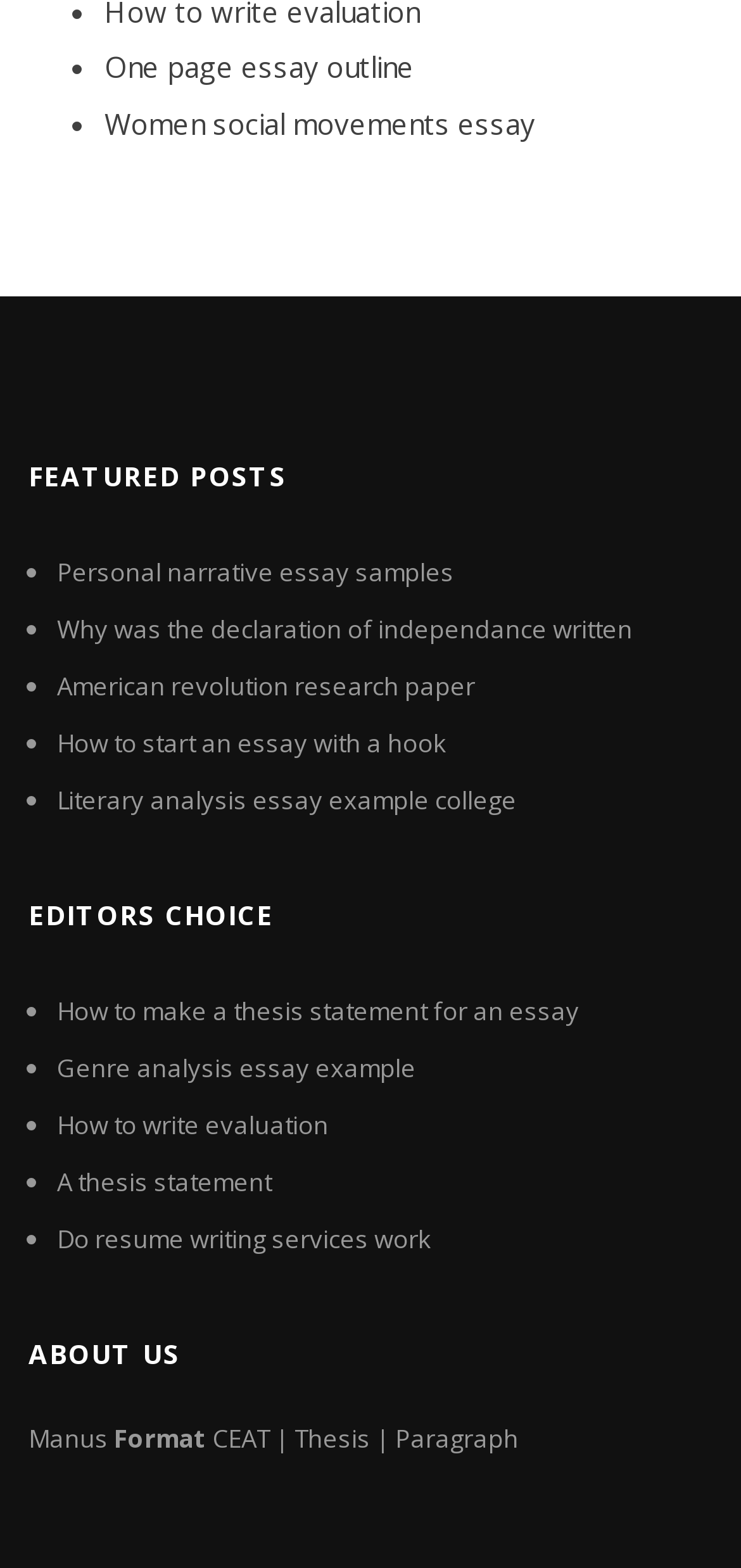Please specify the bounding box coordinates for the clickable region that will help you carry out the instruction: "Learn about 'How to start an essay with a hook'".

[0.077, 0.463, 0.603, 0.485]